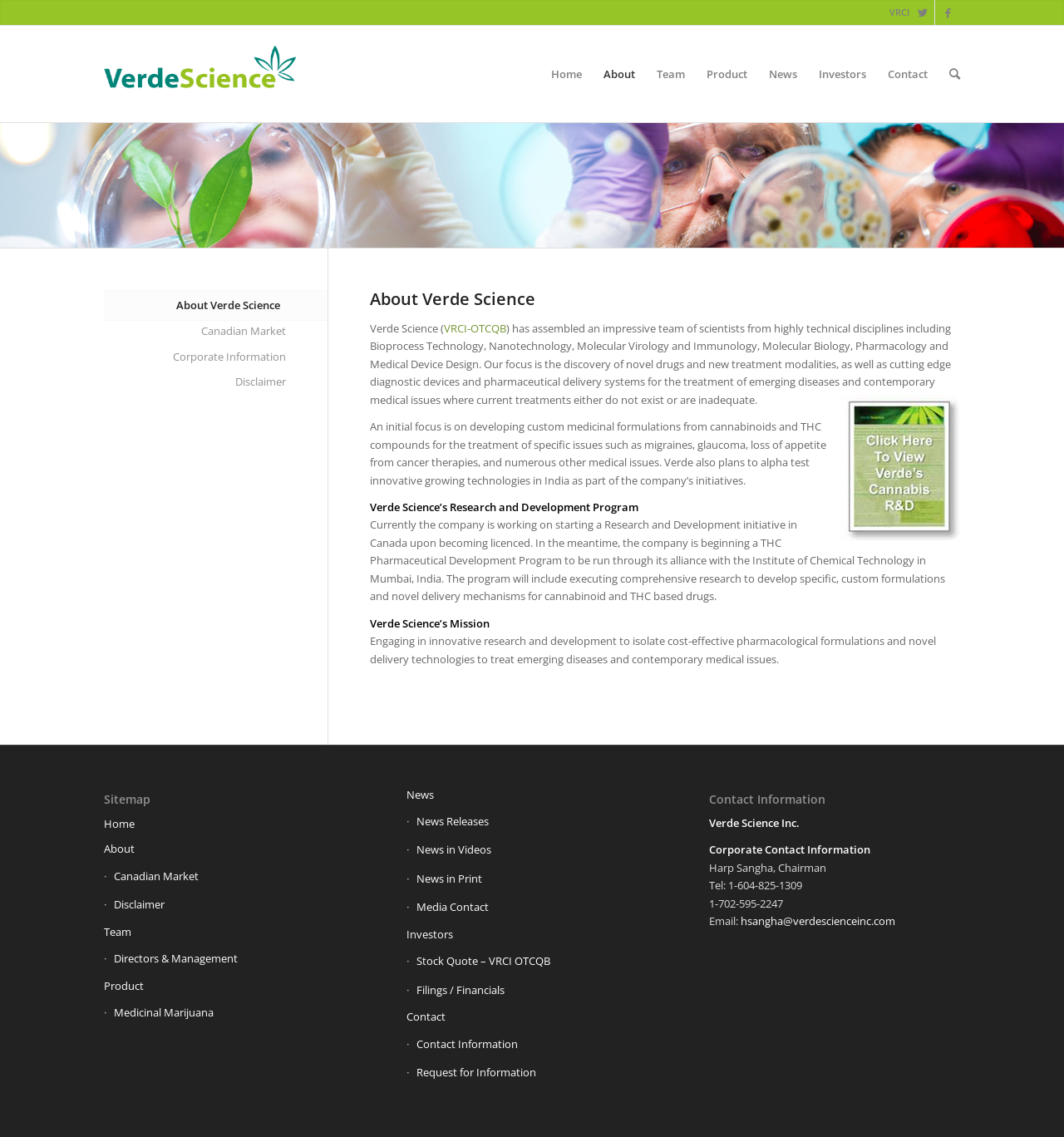What is the company name?
Please give a detailed answer to the question using the information shown in the image.

The company name is mentioned in the top-left corner of the webpage, and it is also mentioned in the 'About Verde Science' section.